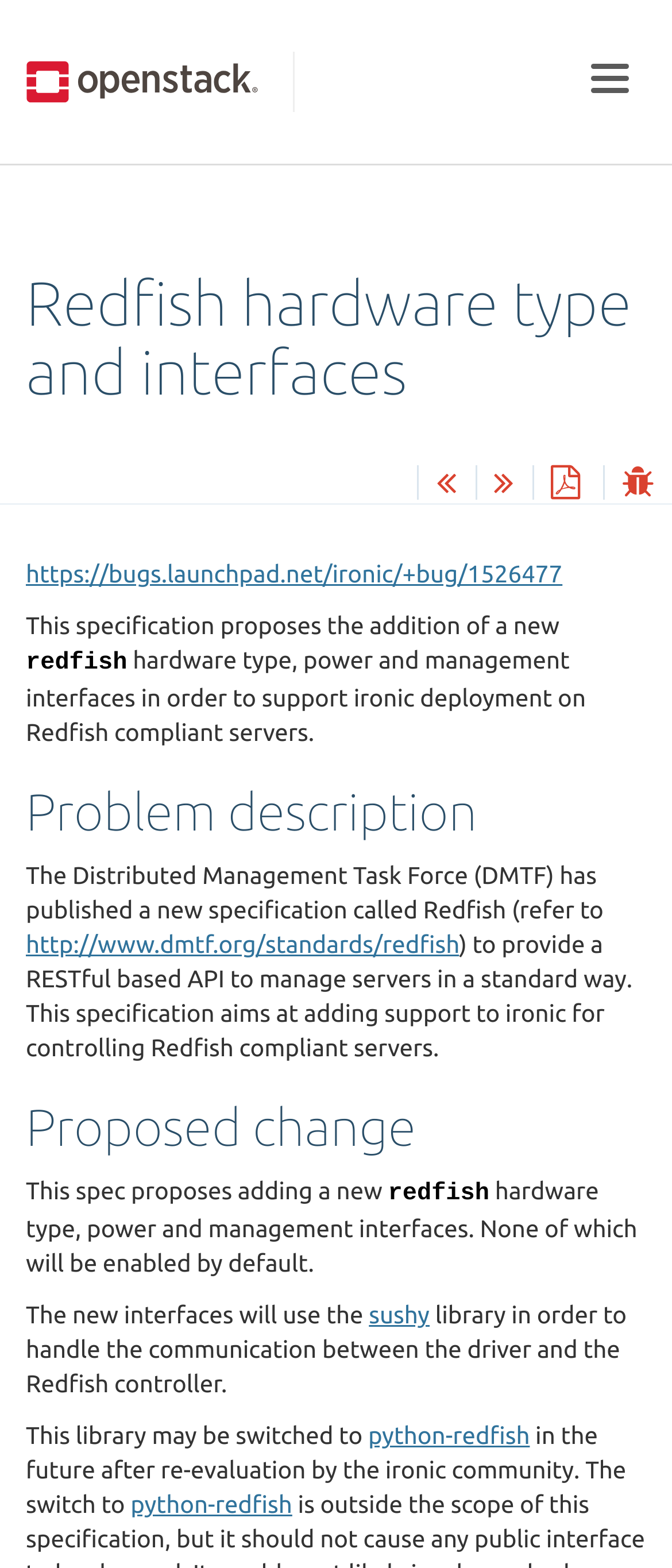Bounding box coordinates are given in the format (top-left x, top-left y, bottom-right x, bottom-right y). All values should be floating point numbers between 0 and 1. Provide the bounding box coordinate for the UI element described as: Toggle navigation

[0.854, 0.031, 0.962, 0.069]